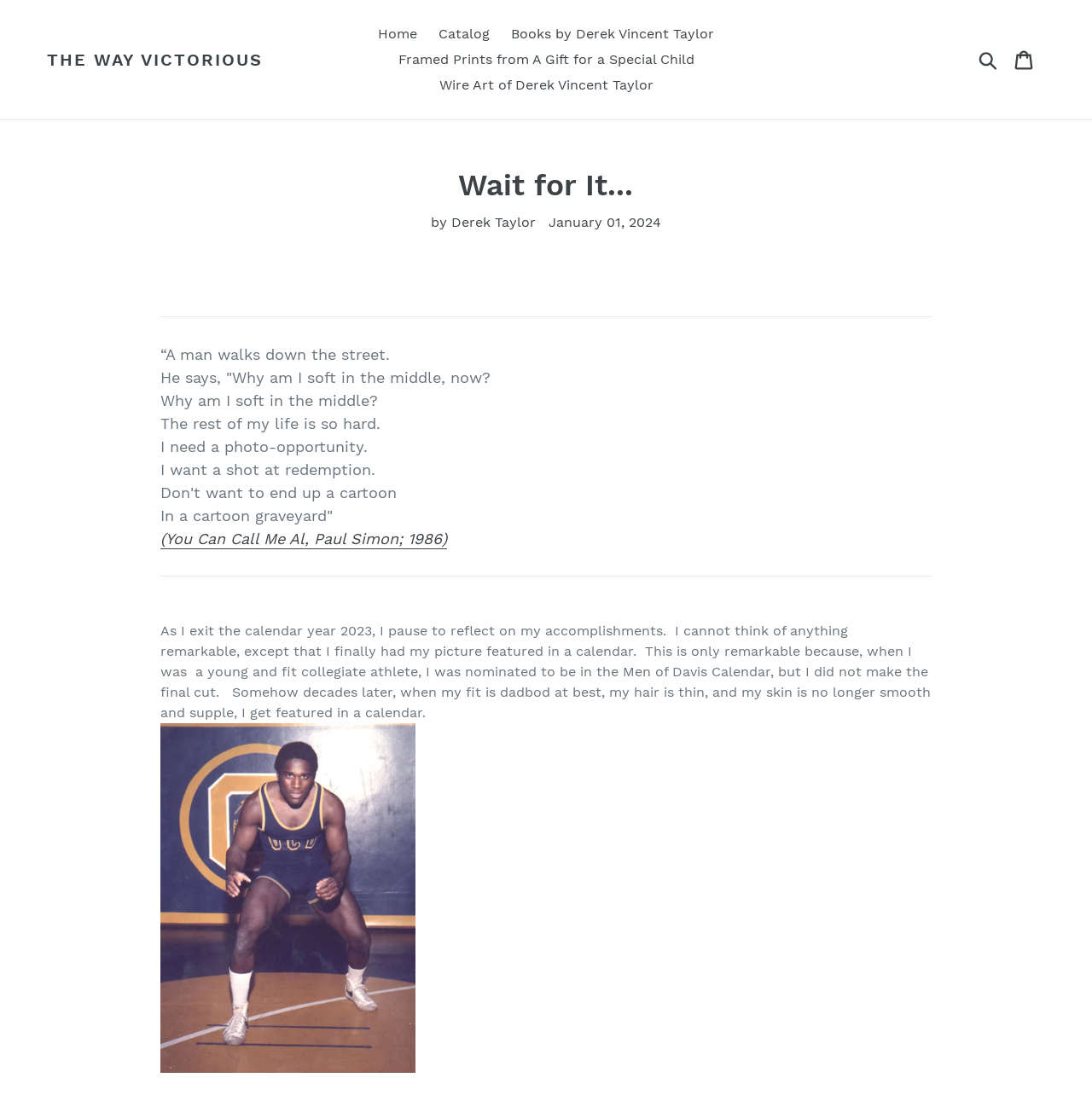What is the name of the author?
Using the screenshot, give a one-word or short phrase answer.

Derek Taylor